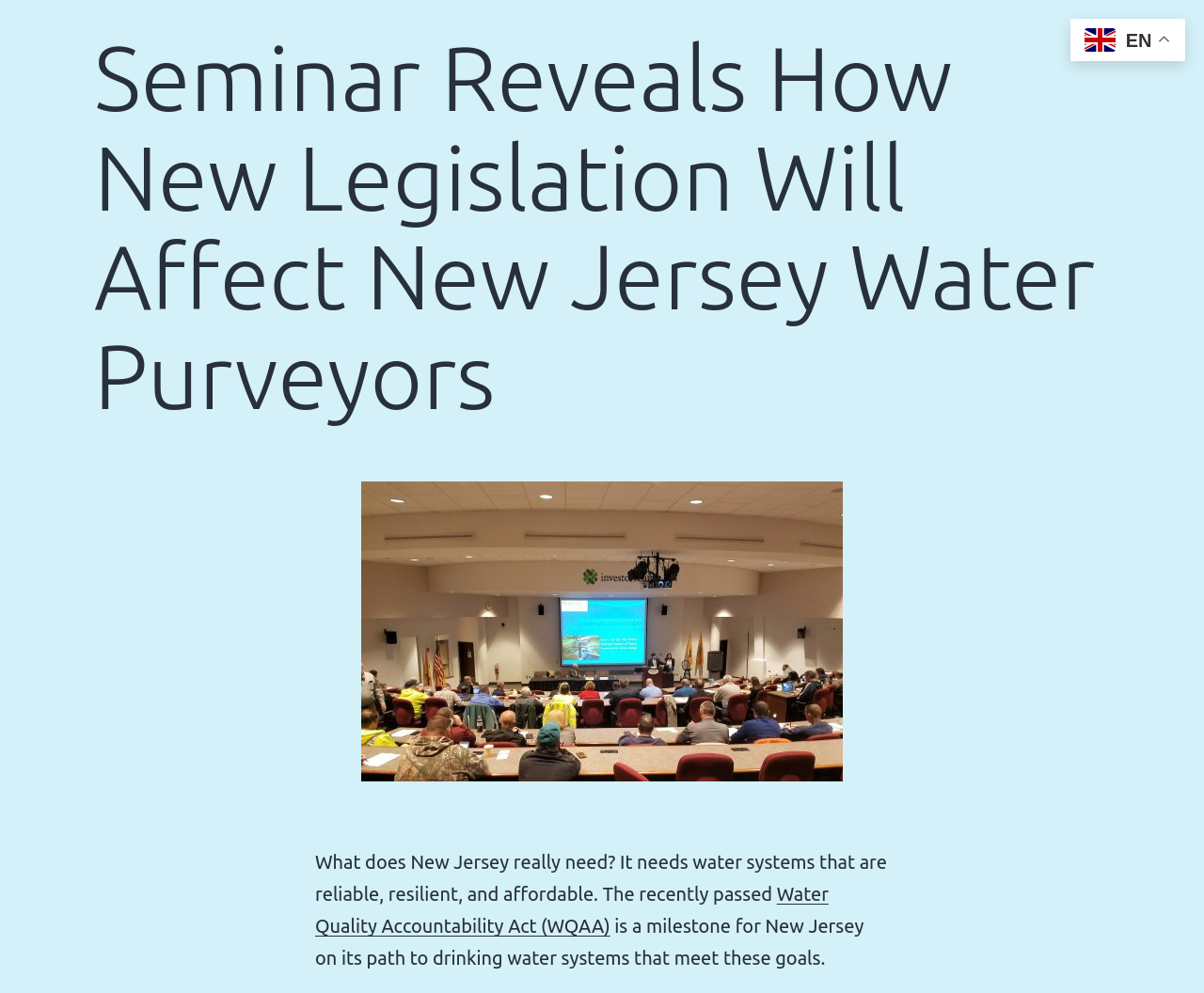Please find the bounding box for the UI component described as follows: "Water Quality Accountability Act (WQAA)".

[0.262, 0.89, 0.688, 0.944]